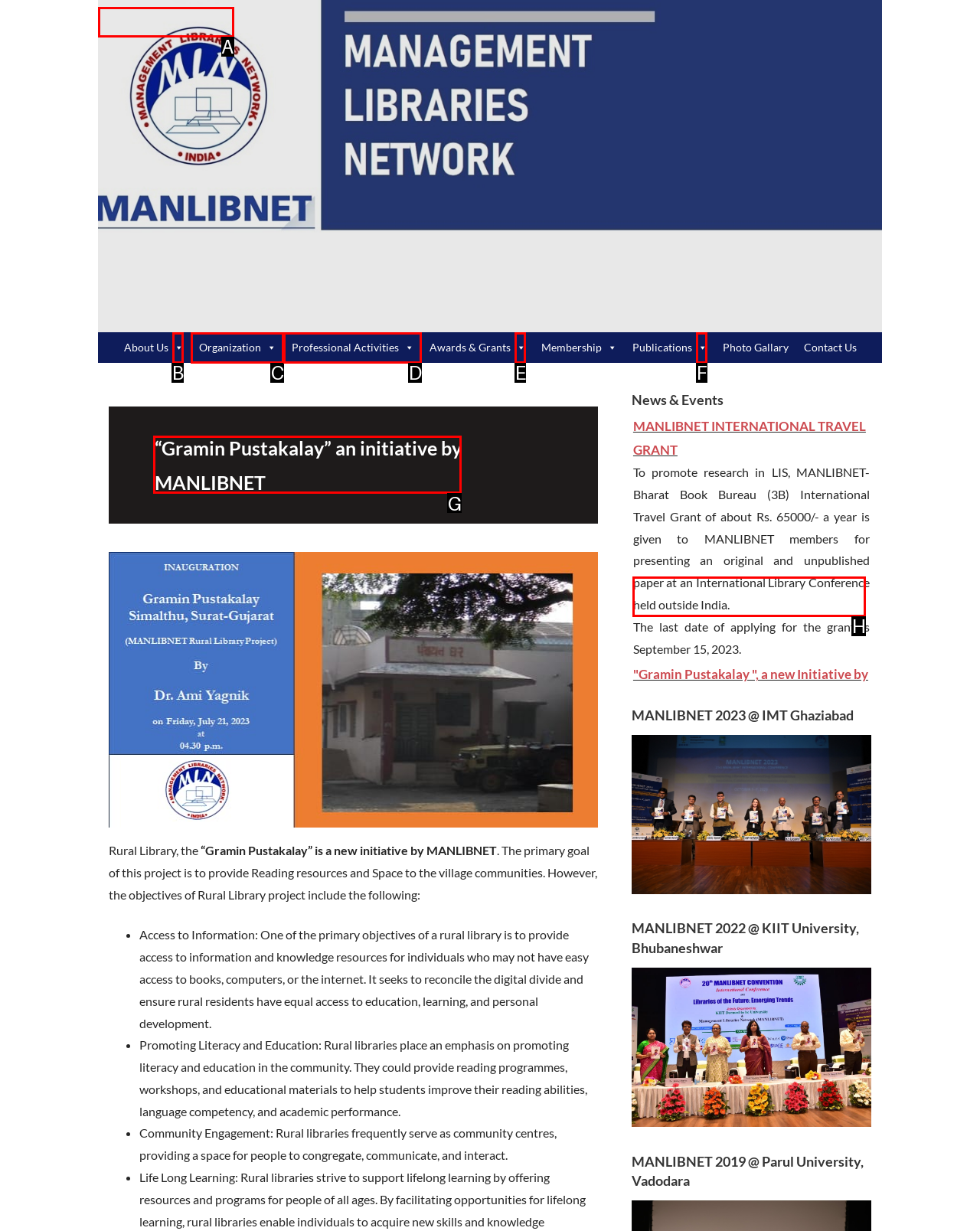Identify the appropriate lettered option to execute the following task: View related posts
Respond with the letter of the selected choice.

None